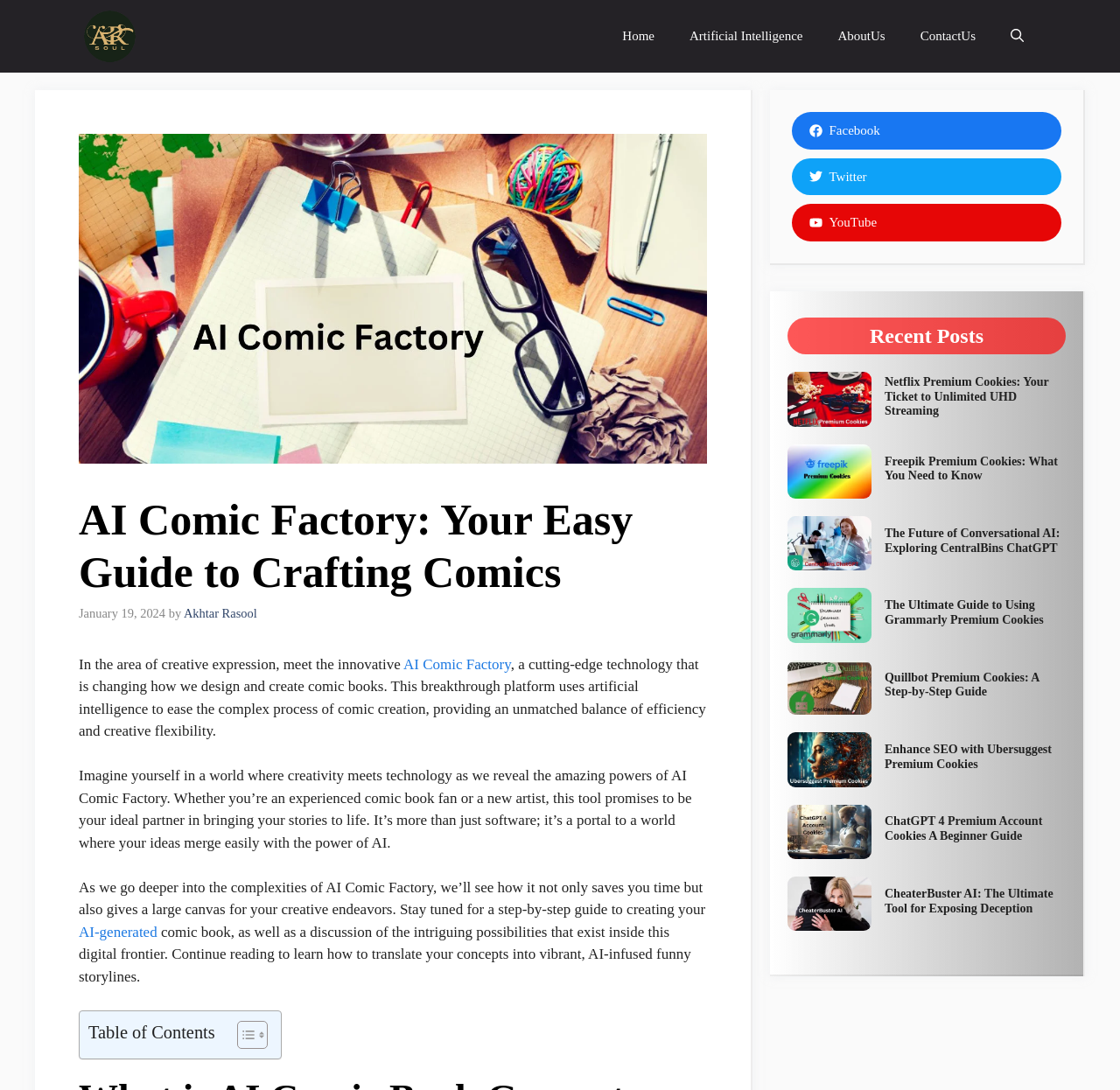What is the main topic of the recent posts section?
Respond with a short answer, either a single word or a phrase, based on the image.

Premium cookies and AI tools